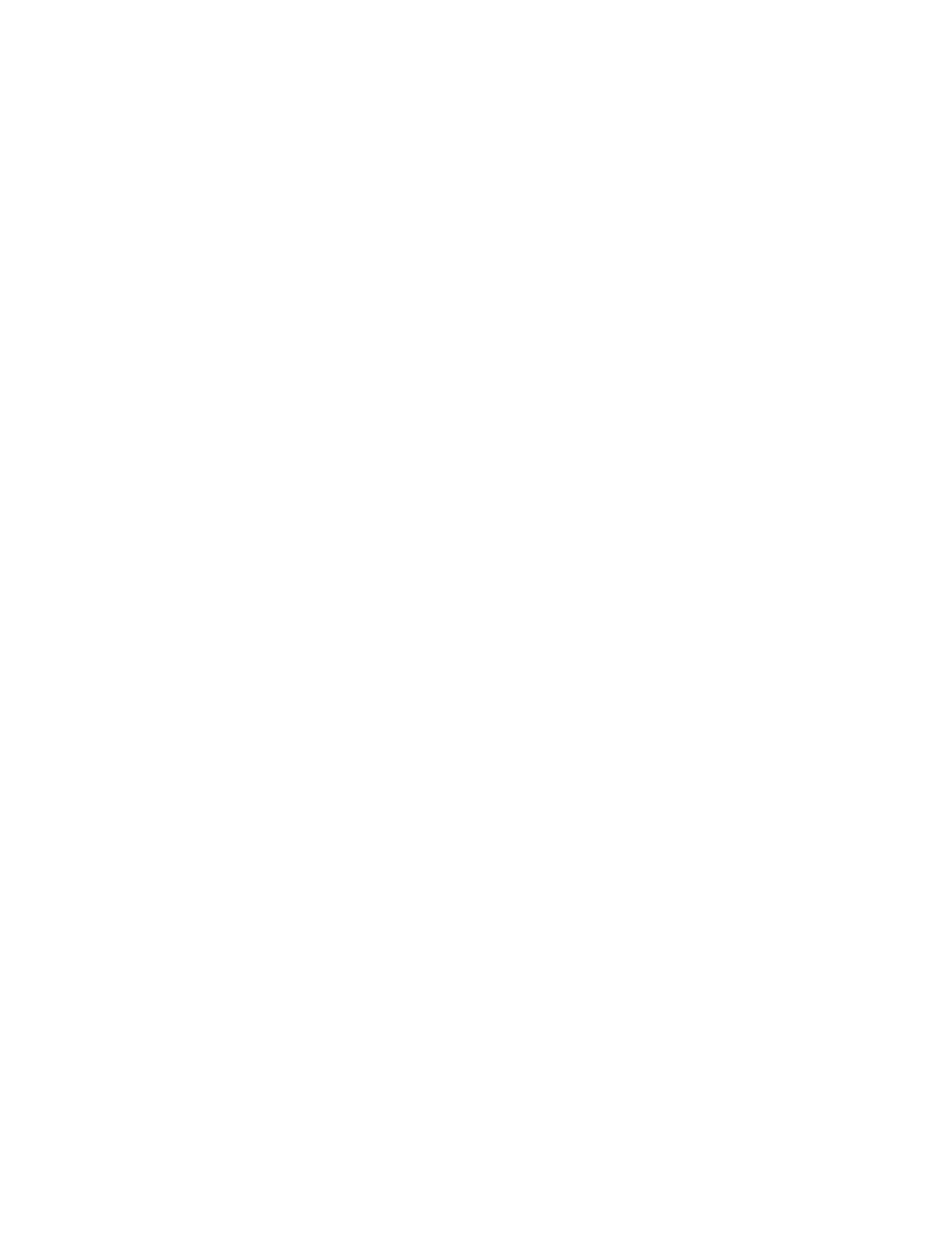What type of content is available on this website? Refer to the image and provide a one-word or short phrase answer.

Job listings